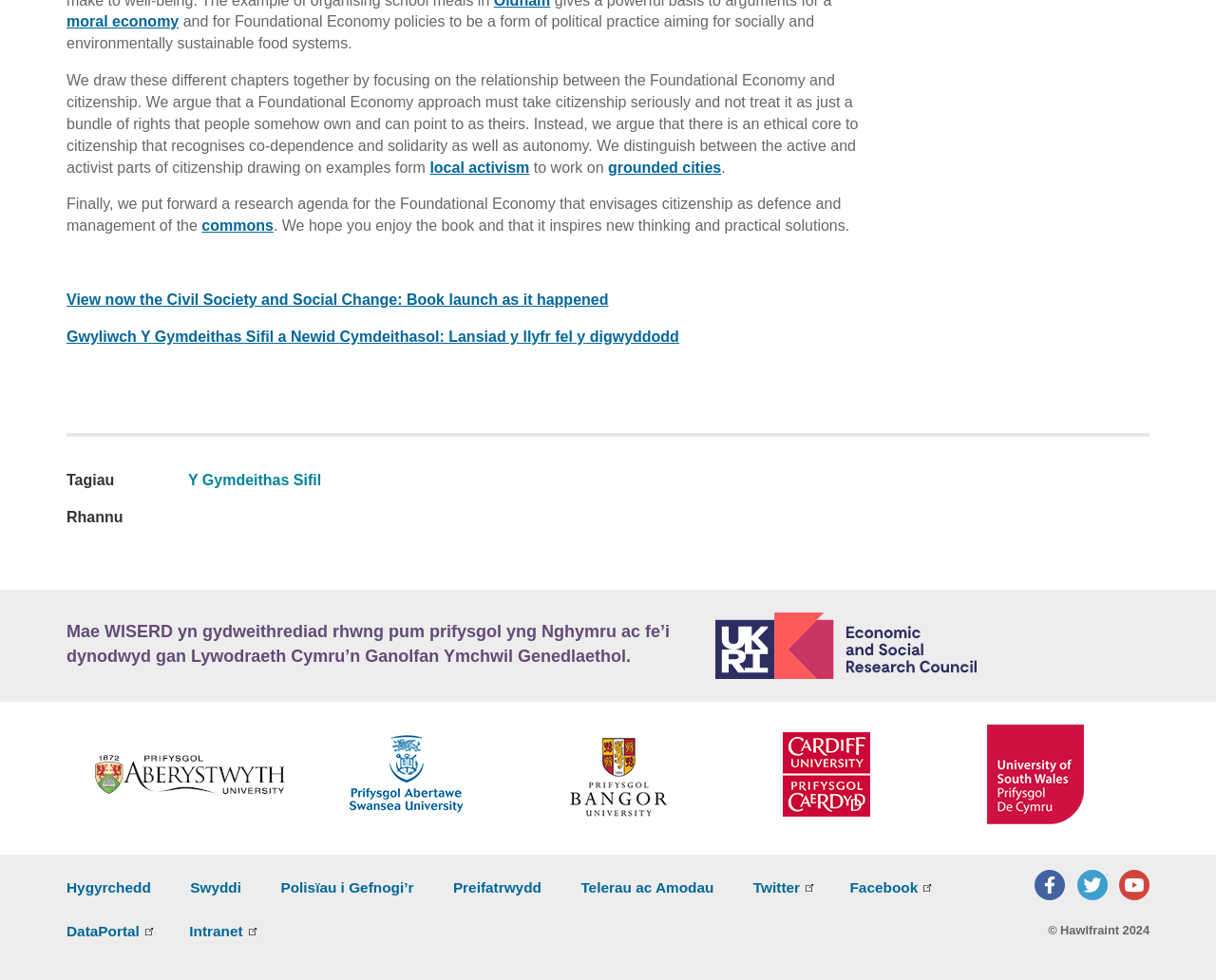Find the bounding box coordinates corresponding to the UI element with the description: "http://www.replicapro.com/". The coordinates should be formatted as [left, top, right, bottom], with values as floats between 0 and 1.

None